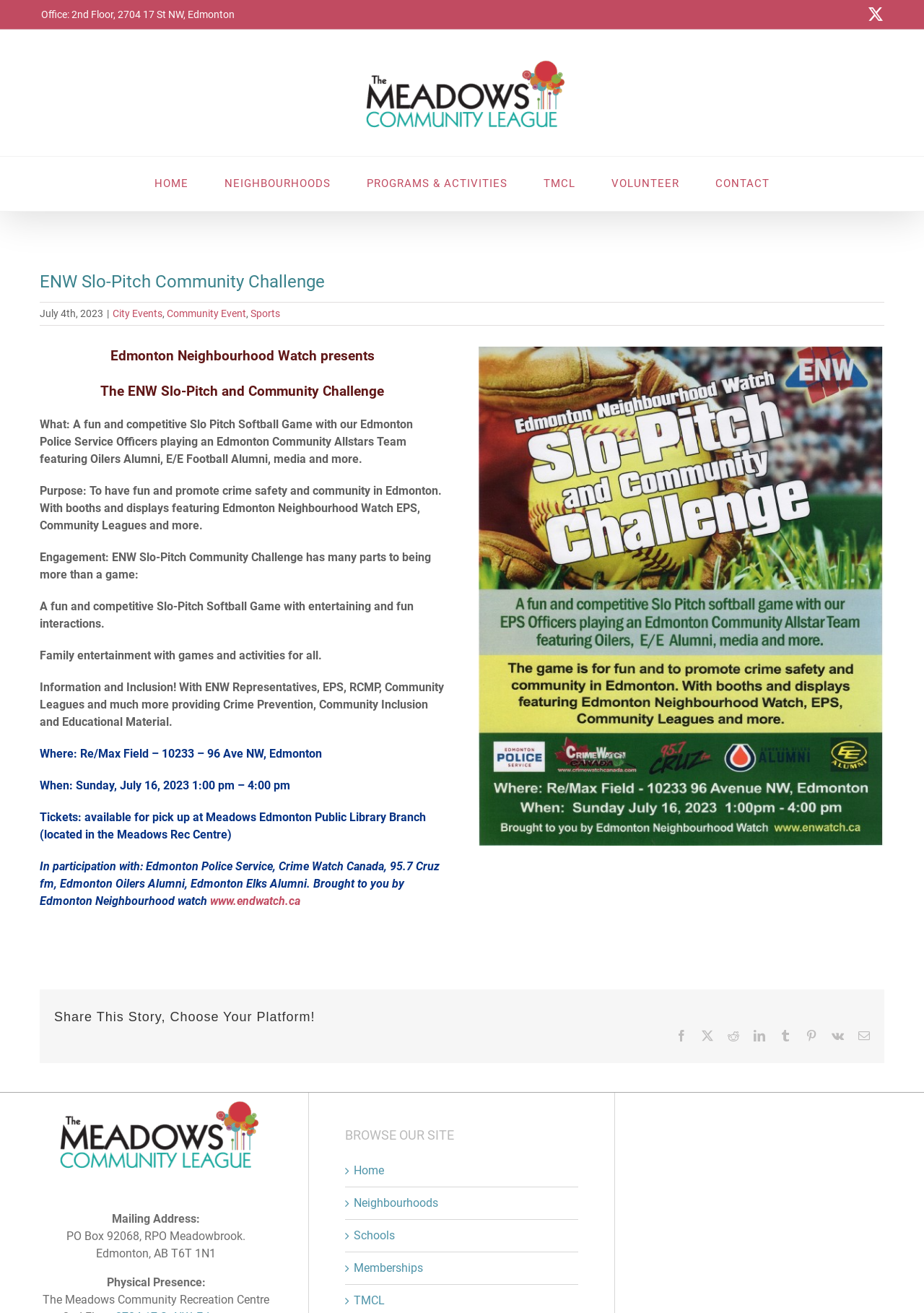What time does the ENW Slo-Pitch Community Challenge start?
Answer the question in as much detail as possible.

I found the answer by reading the text under the heading 'ENW Slo-Pitch Community Challenge' which states 'When: Sunday, July 16, 2023 1:00 pm – 4:00 pm'.